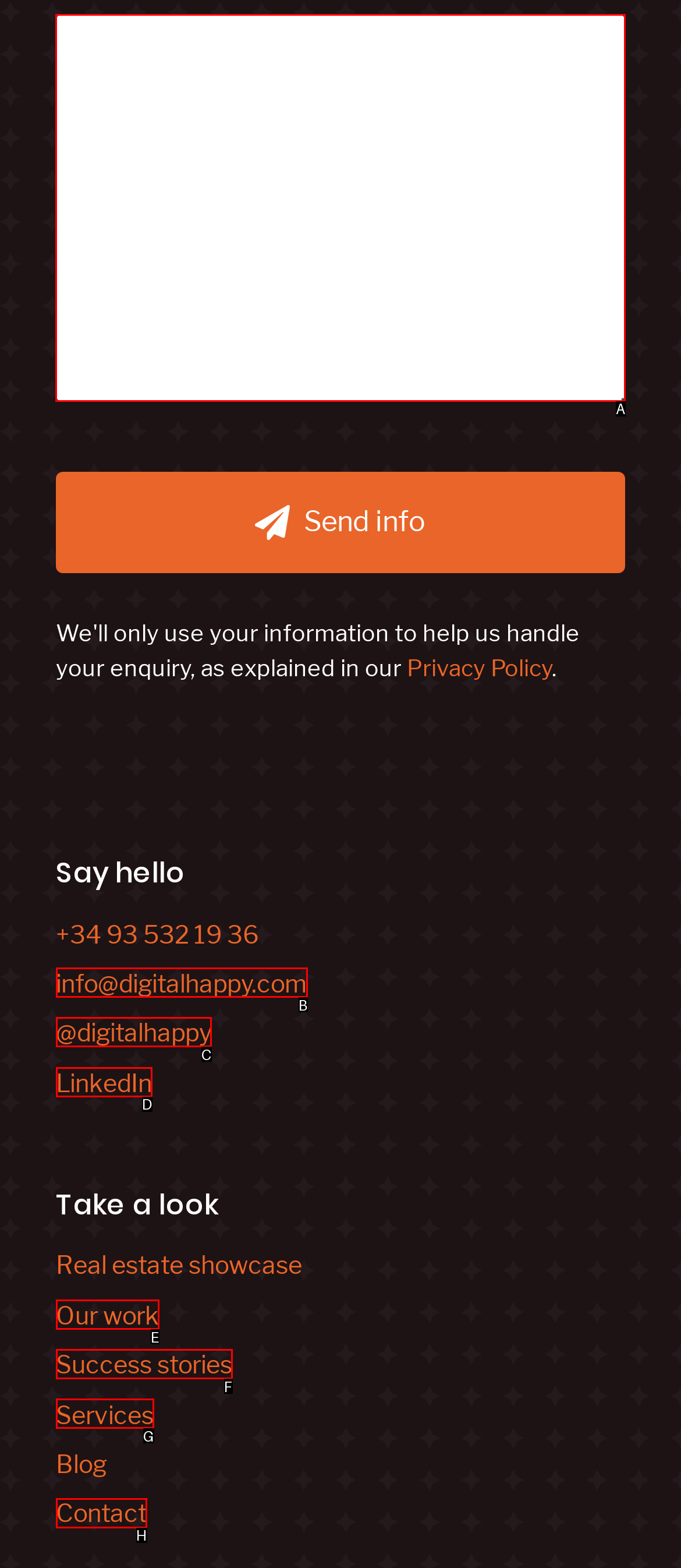Given the instruction: Enter project information, which HTML element should you click on?
Answer with the letter that corresponds to the correct option from the choices available.

A